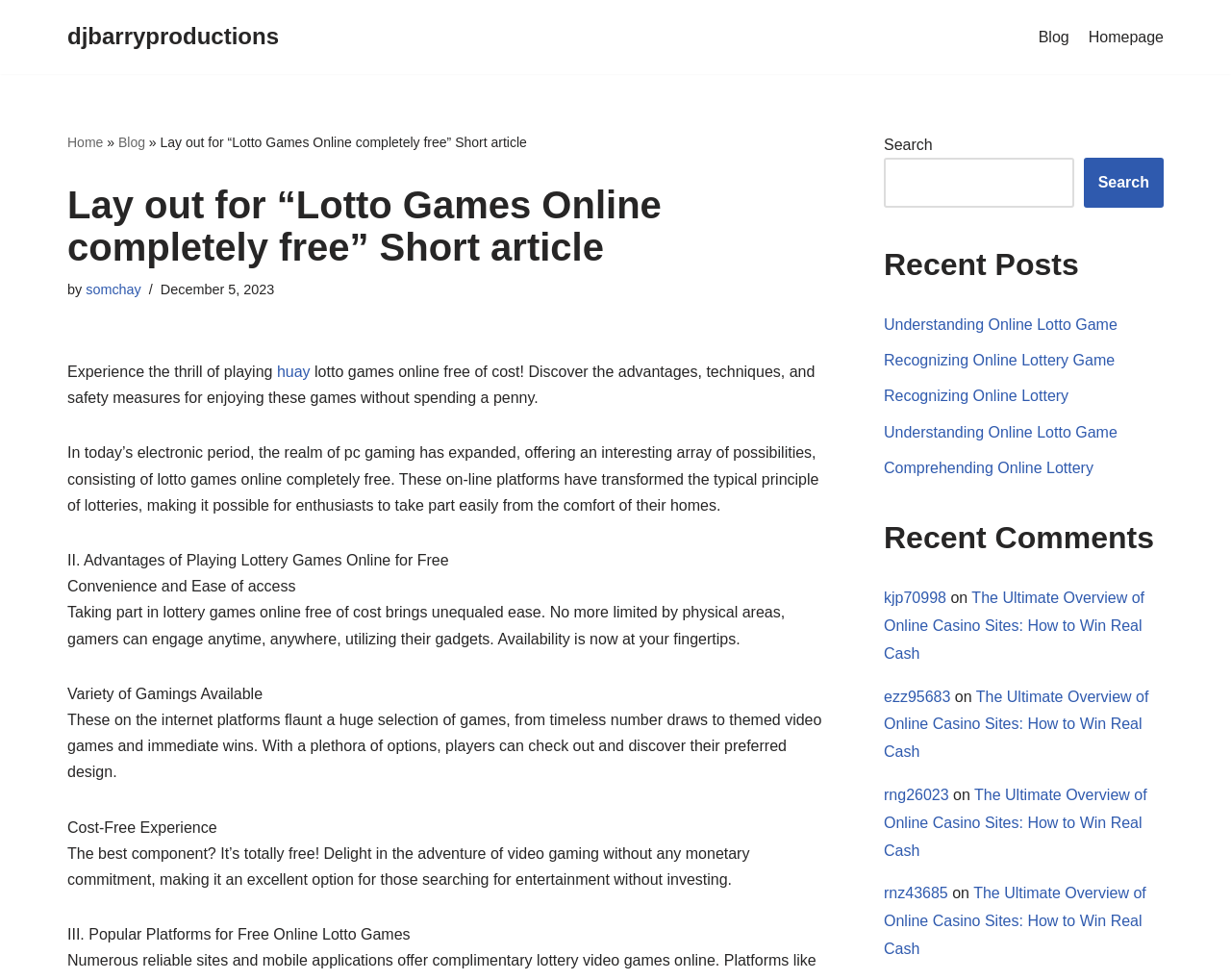Please find the main title text of this webpage.

Lay out for “Lotto Games Online completely free” Short article